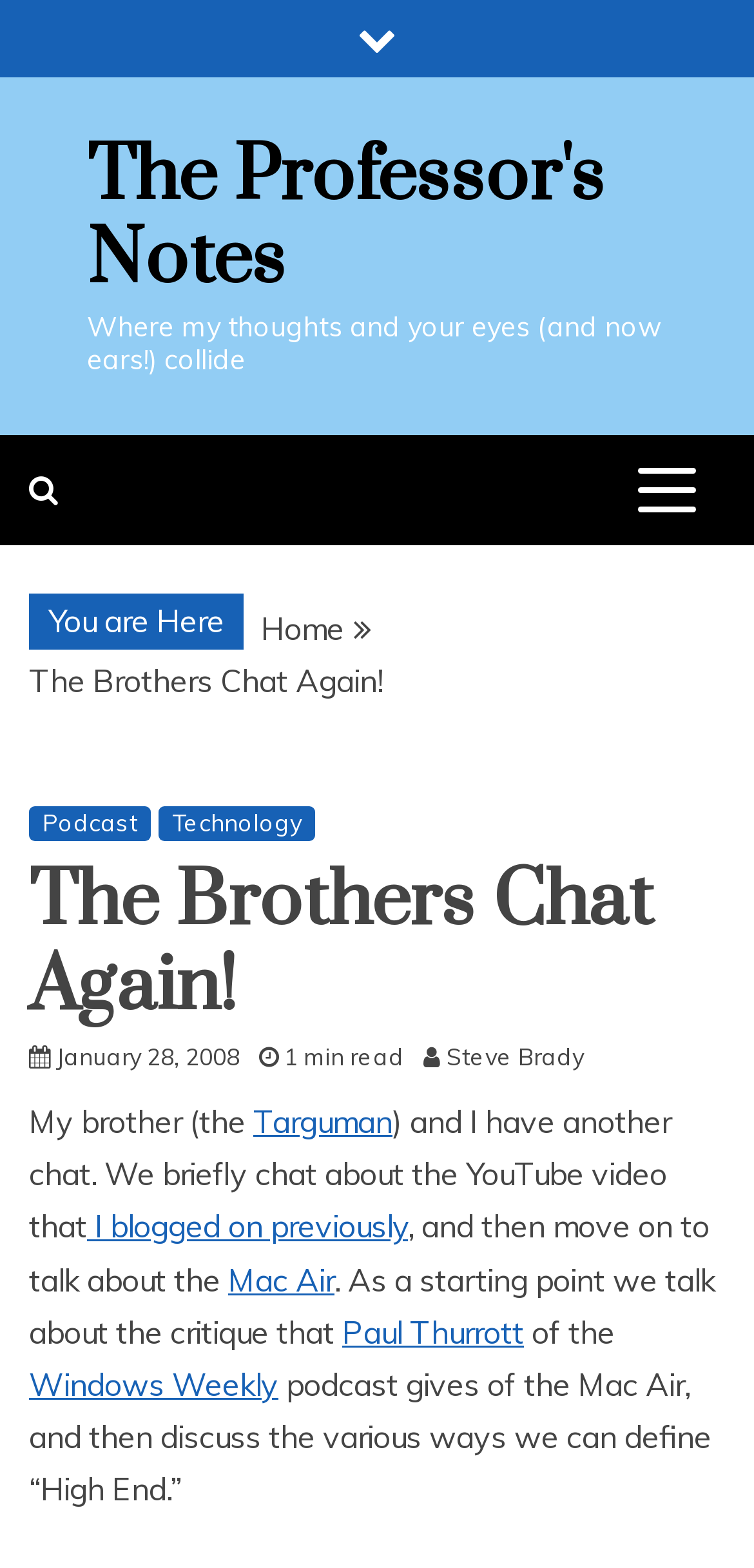How many links are in the breadcrumb navigation?
Please answer the question with as much detail as possible using the screenshot.

I counted the number of link elements within the navigation element with the description 'Breadcrumbs', which are 'Home', 'The Brothers Chat Again!', and 'January 28, 2008'.